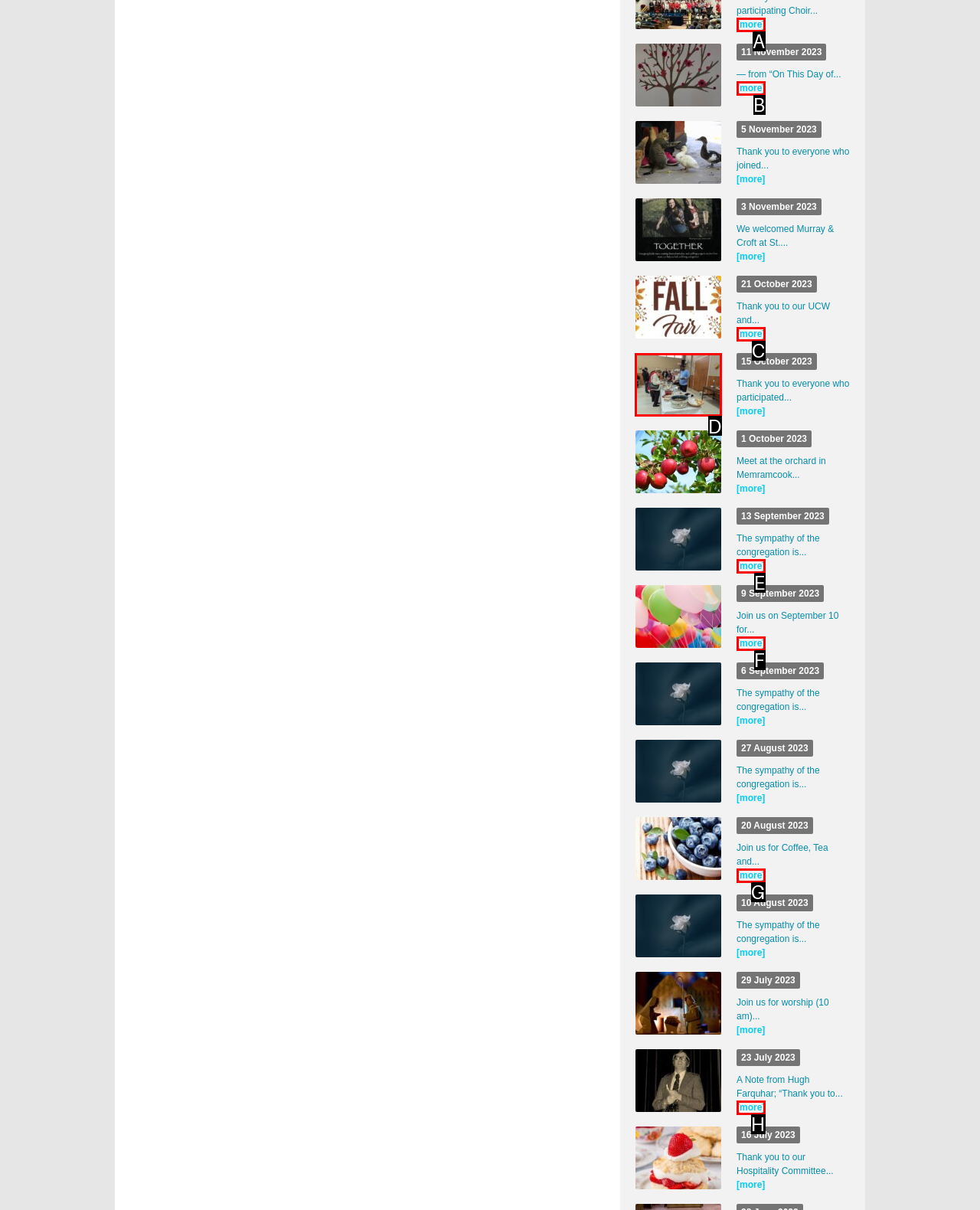Point out which UI element to click to complete this task: check out African Luncheon Fundraiser
Answer with the letter corresponding to the right option from the available choices.

D